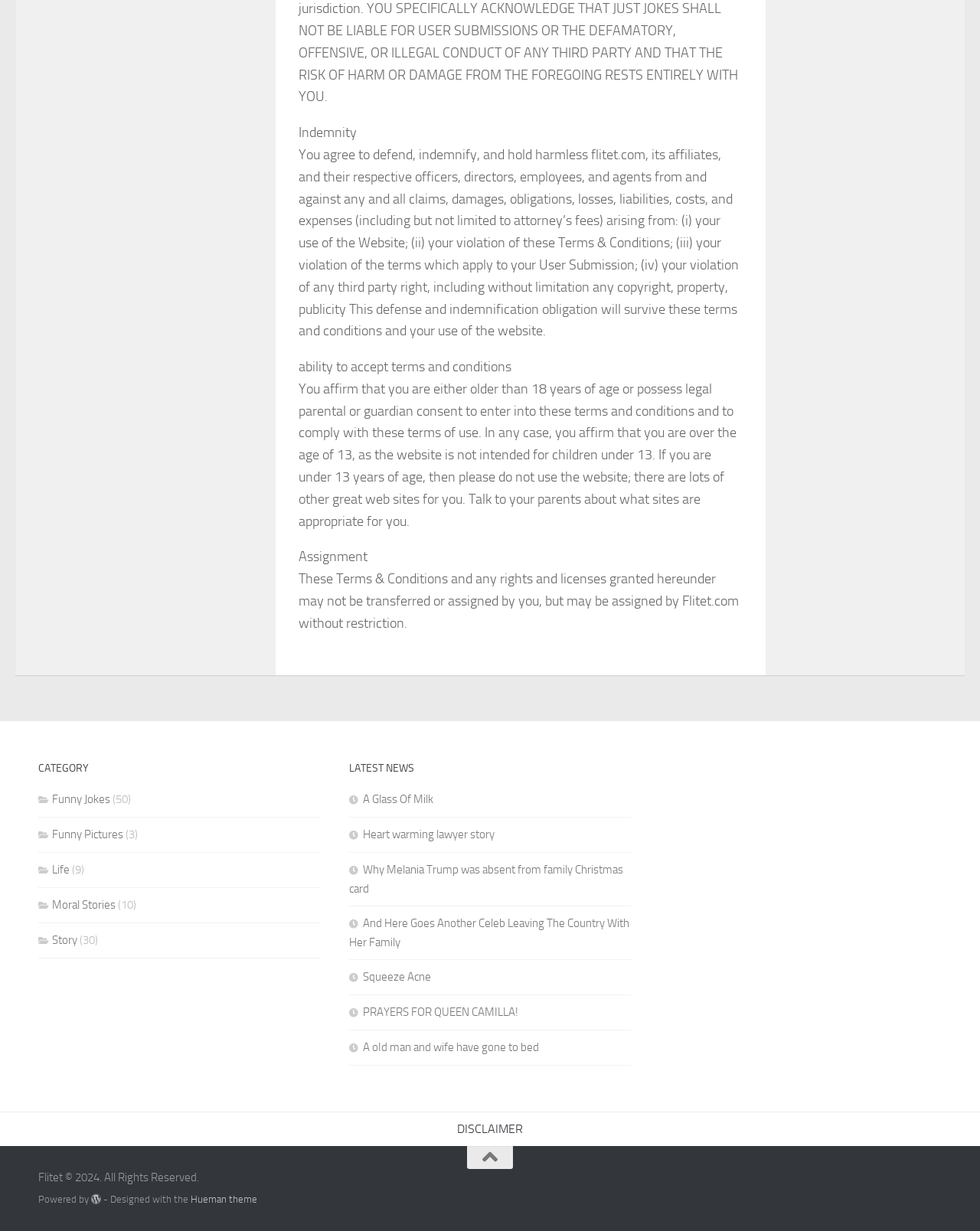Indicate the bounding box coordinates of the clickable region to achieve the following instruction: "View DISCLAIMER."

[0.452, 0.903, 0.548, 0.931]